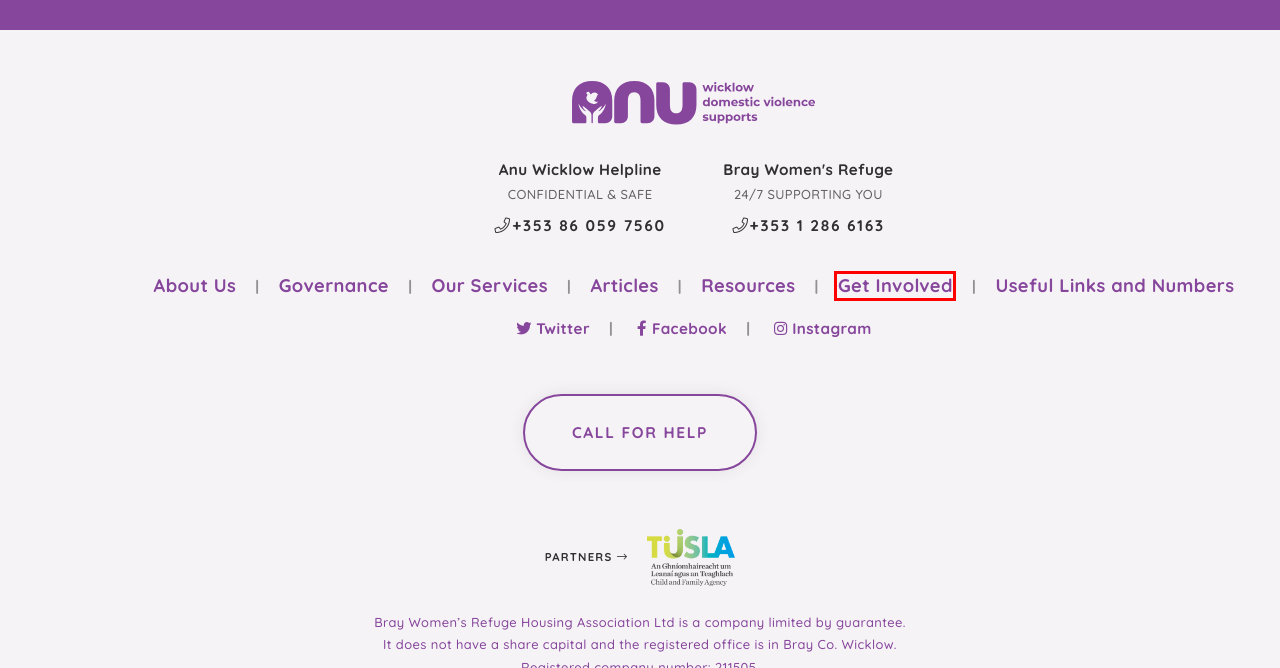You have a screenshot of a webpage with an element surrounded by a red bounding box. Choose the webpage description that best describes the new page after clicking the element inside the red bounding box. Here are the candidates:
A. Testimonials - Anu Wicklow
B. Terms & Conditions - Anu Wicklow
C. Staying Safe Online - Anu Wicklow
D. Our Services - Anu Wicklow
E. Useful Links and Numbers - Anu Wicklow
F. Governance - Anu Wicklow
G. Articles - Anu Wicklow
H. Get Involved - Anu Wicklow

H